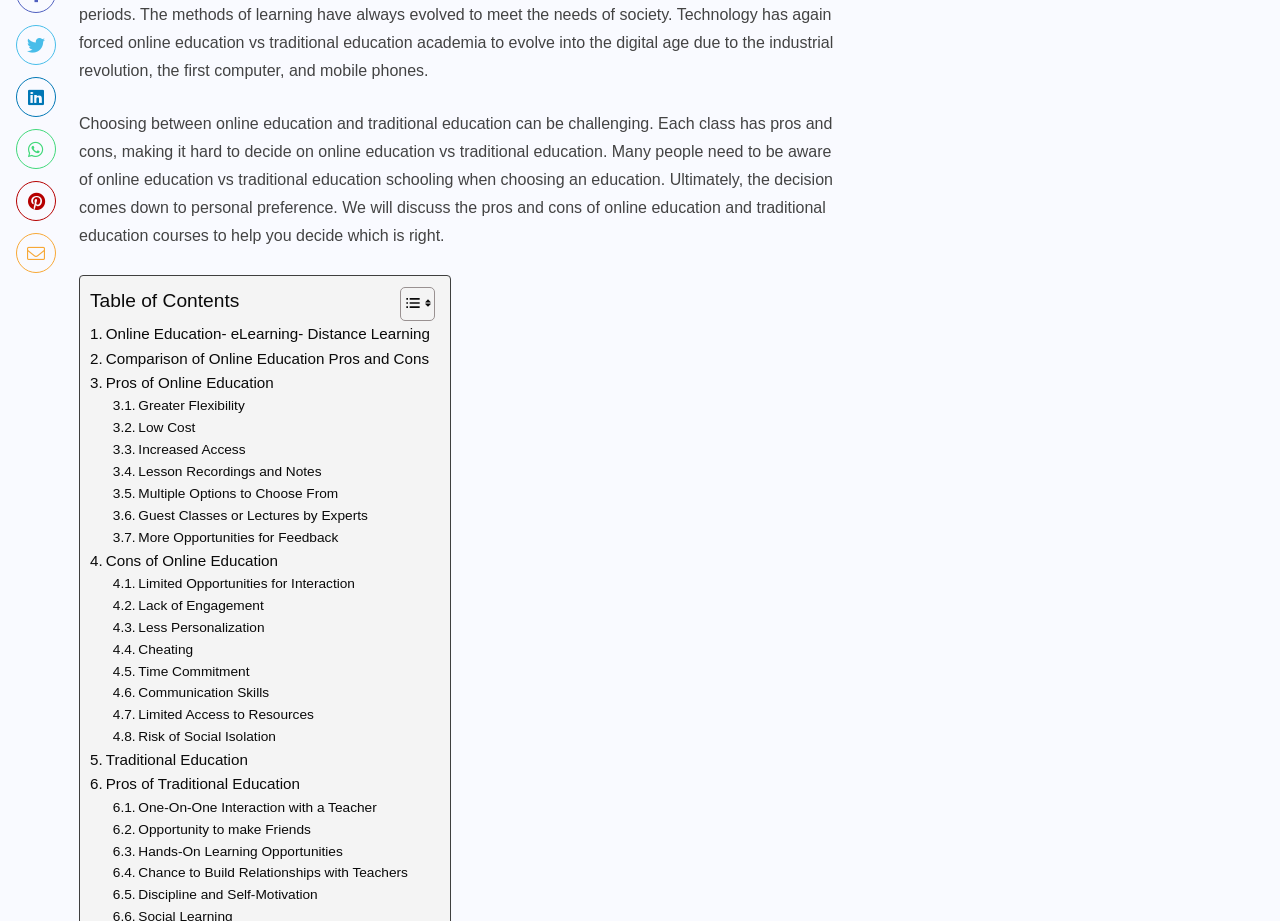Identify the bounding box coordinates necessary to click and complete the given instruction: "Read about the pros of online education".

[0.07, 0.403, 0.214, 0.429]